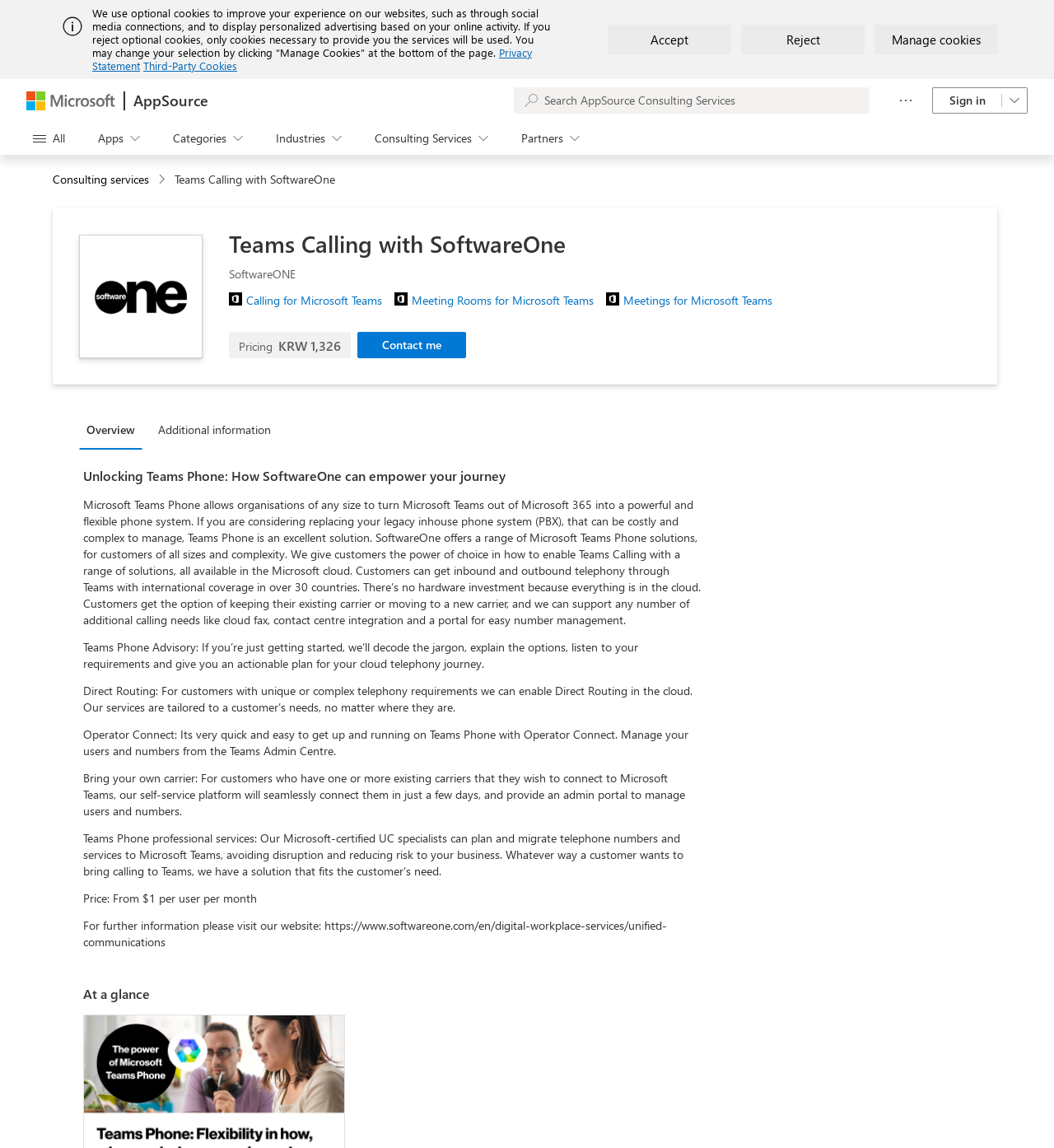Please identify the bounding box coordinates of the region to click in order to complete the given instruction: "Sign in". The coordinates should be four float numbers between 0 and 1, i.e., [left, top, right, bottom].

[0.884, 0.076, 0.975, 0.099]